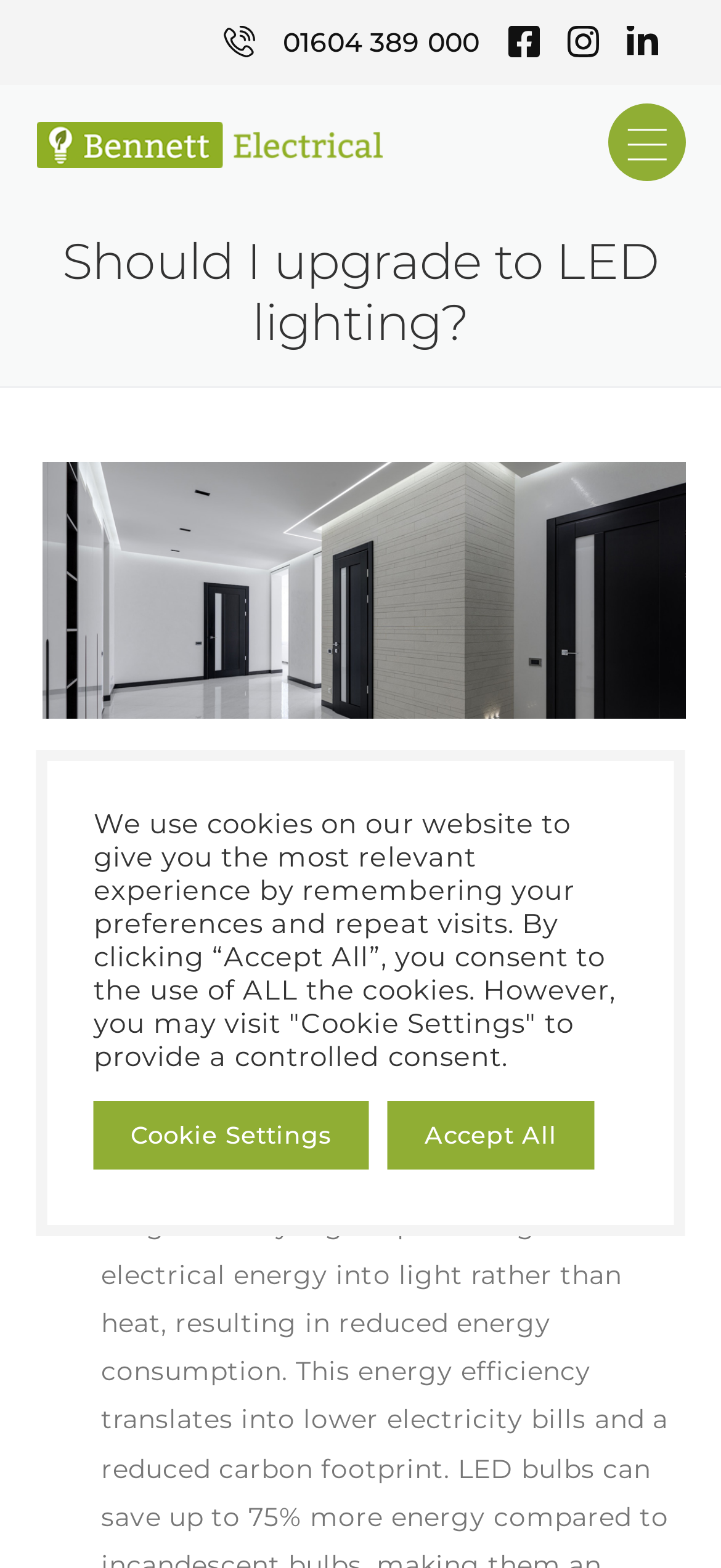Provide a brief response to the question using a single word or phrase: 
What is the first advantage of LED lighting?

1.